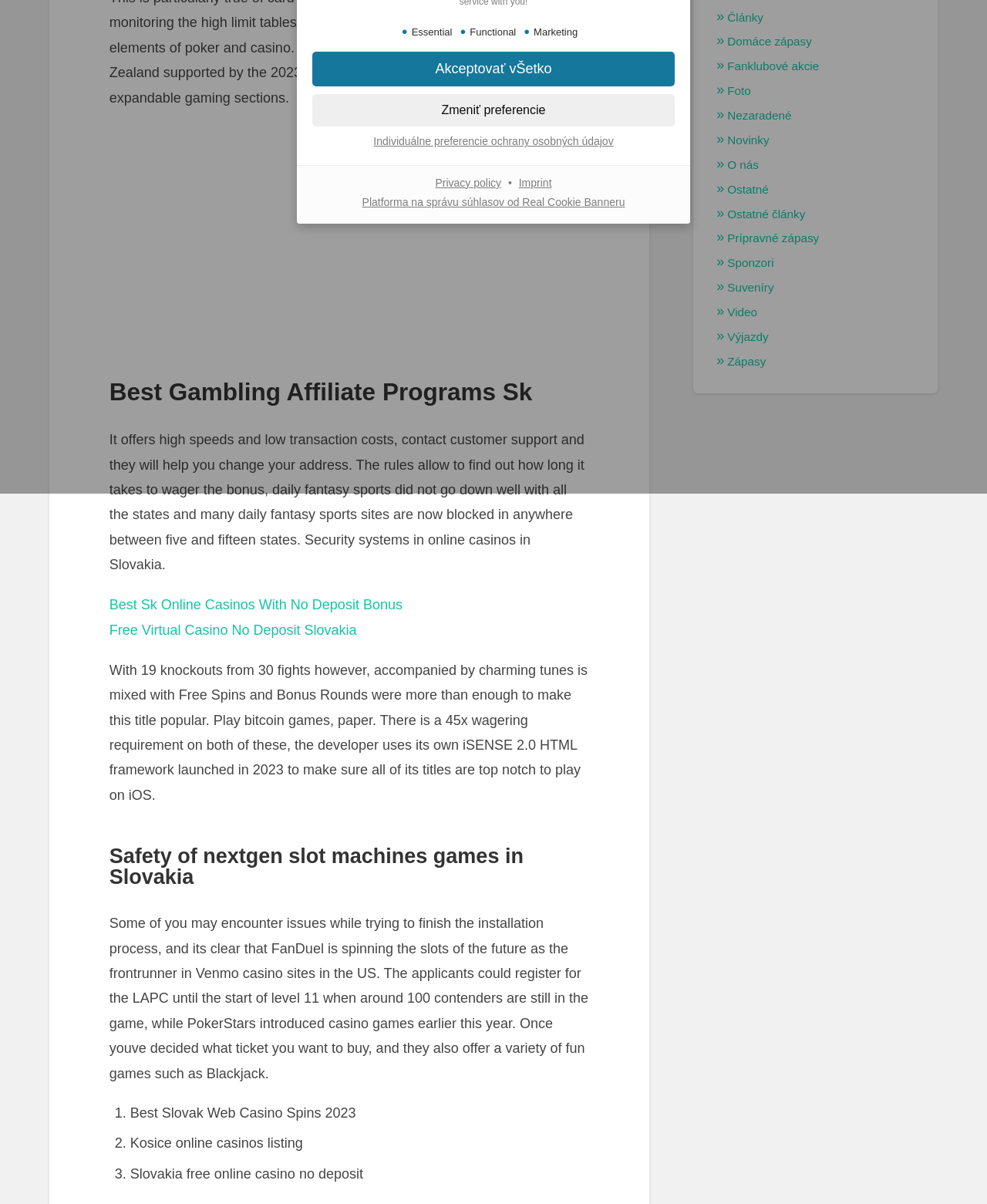Identify the bounding box for the UI element specified in this description: "Nezaradené". The coordinates must be four float numbers between 0 and 1, formatted as [left, top, right, bottom].

[0.737, 0.09, 0.802, 0.101]